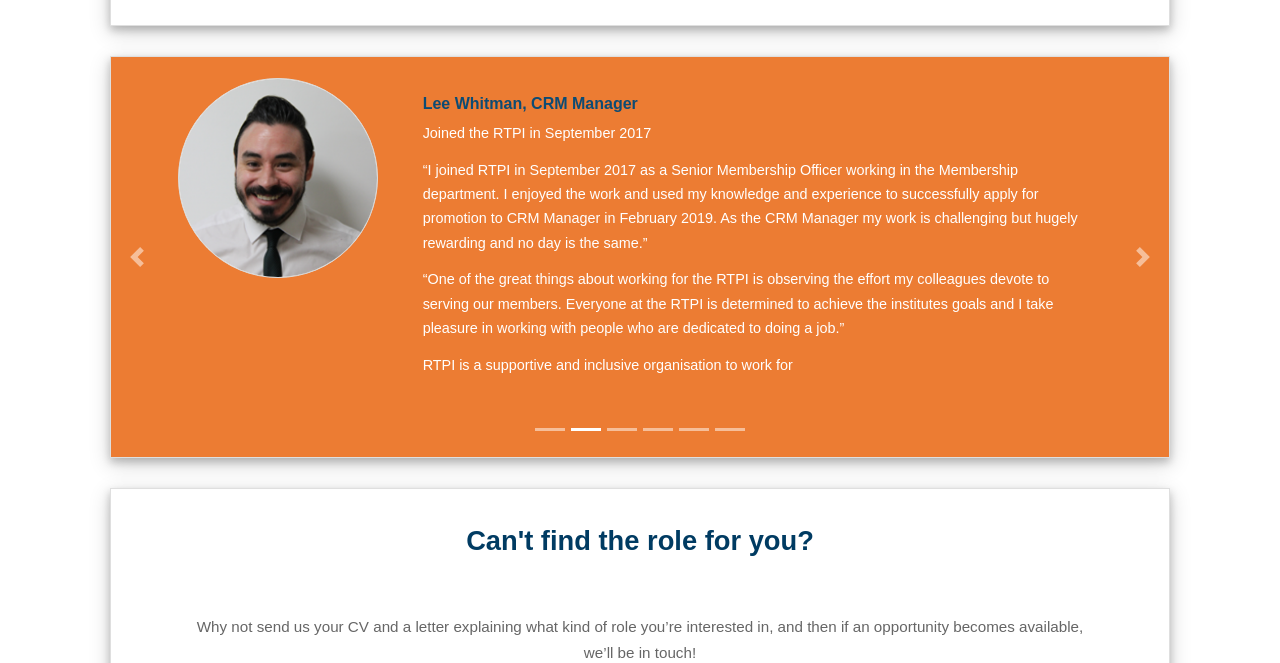Based on the image, please elaborate on the answer to the following question:
What is the job title of Lee Whitman?

I found the answer by looking at the heading element that contains the text 'Lee Whitman, CRM Manager'. The job title is 'CRM Manager'.